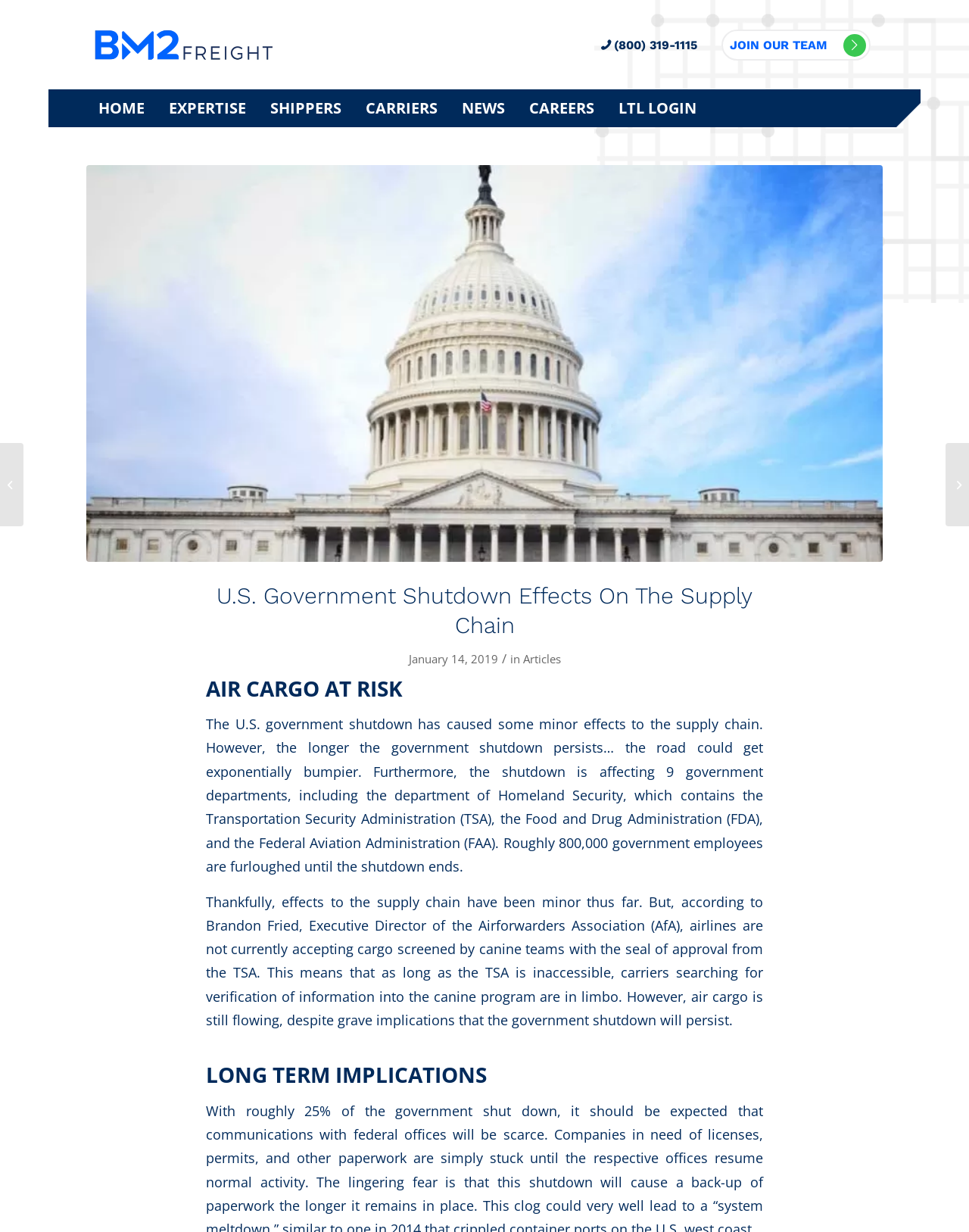What is the name of the company logo?
Give a detailed response to the question by analyzing the screenshot.

I found the company logo by looking at the top left corner of the webpage, where I saw an image with the text 'BM2 Freight'.